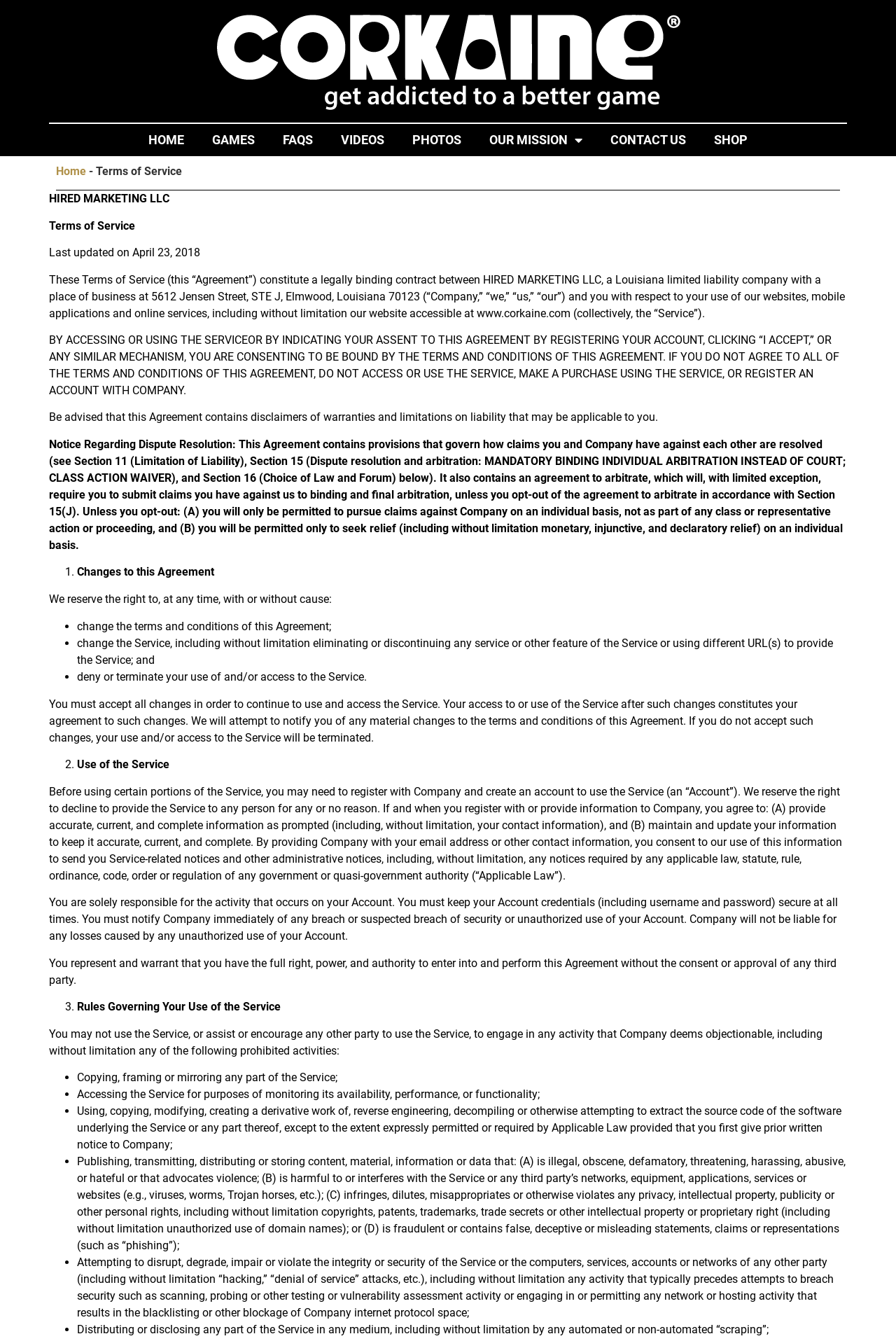Find and provide the bounding box coordinates for the UI element described with: "Games".

[0.221, 0.092, 0.3, 0.116]